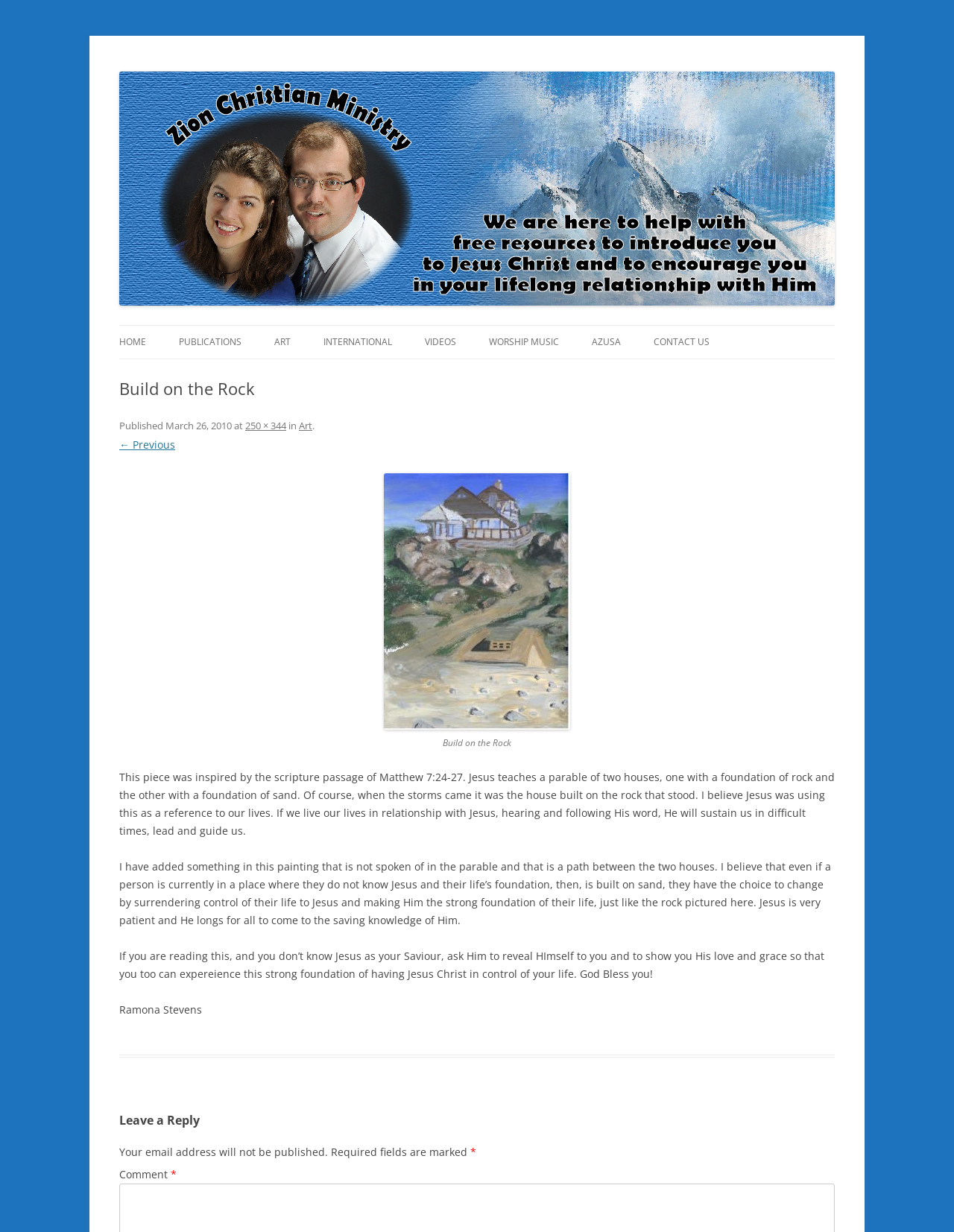Locate the bounding box coordinates of the clickable area to execute the instruction: "Click the Leave a Reply heading". Provide the coordinates as four float numbers between 0 and 1, represented as [left, top, right, bottom].

[0.125, 0.902, 0.875, 0.917]